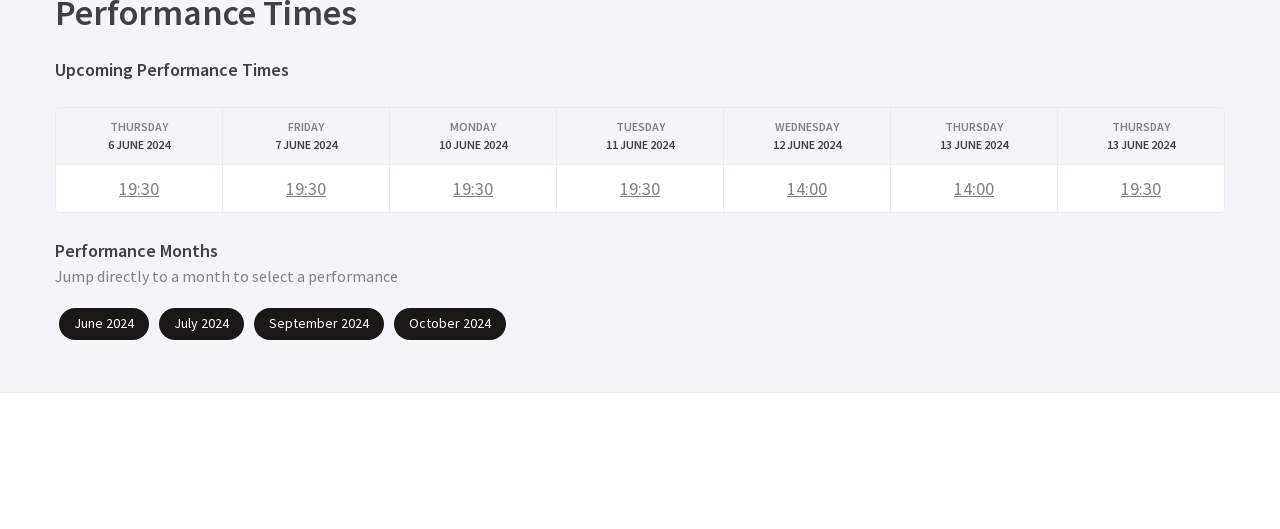Kindly determine the bounding box coordinates for the area that needs to be clicked to execute this instruction: "View Friday 7 June 2024 performance time".

[0.223, 0.33, 0.255, 0.381]